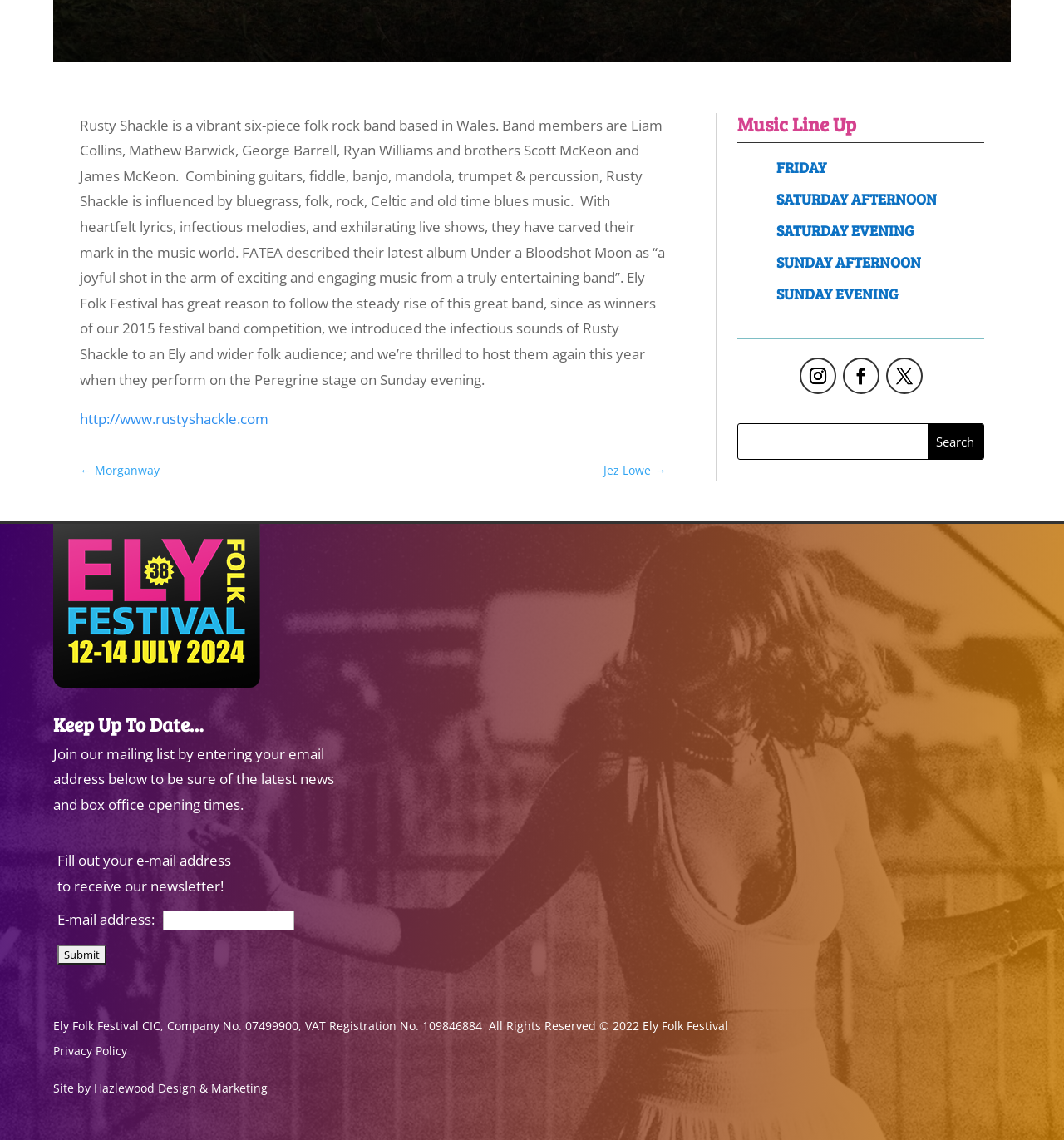Identify the bounding box coordinates of the element that should be clicked to fulfill this task: "Click on the link to read about the Craig Brown Band". The coordinates should be provided as four float numbers between 0 and 1, i.e., [left, top, right, bottom].

None